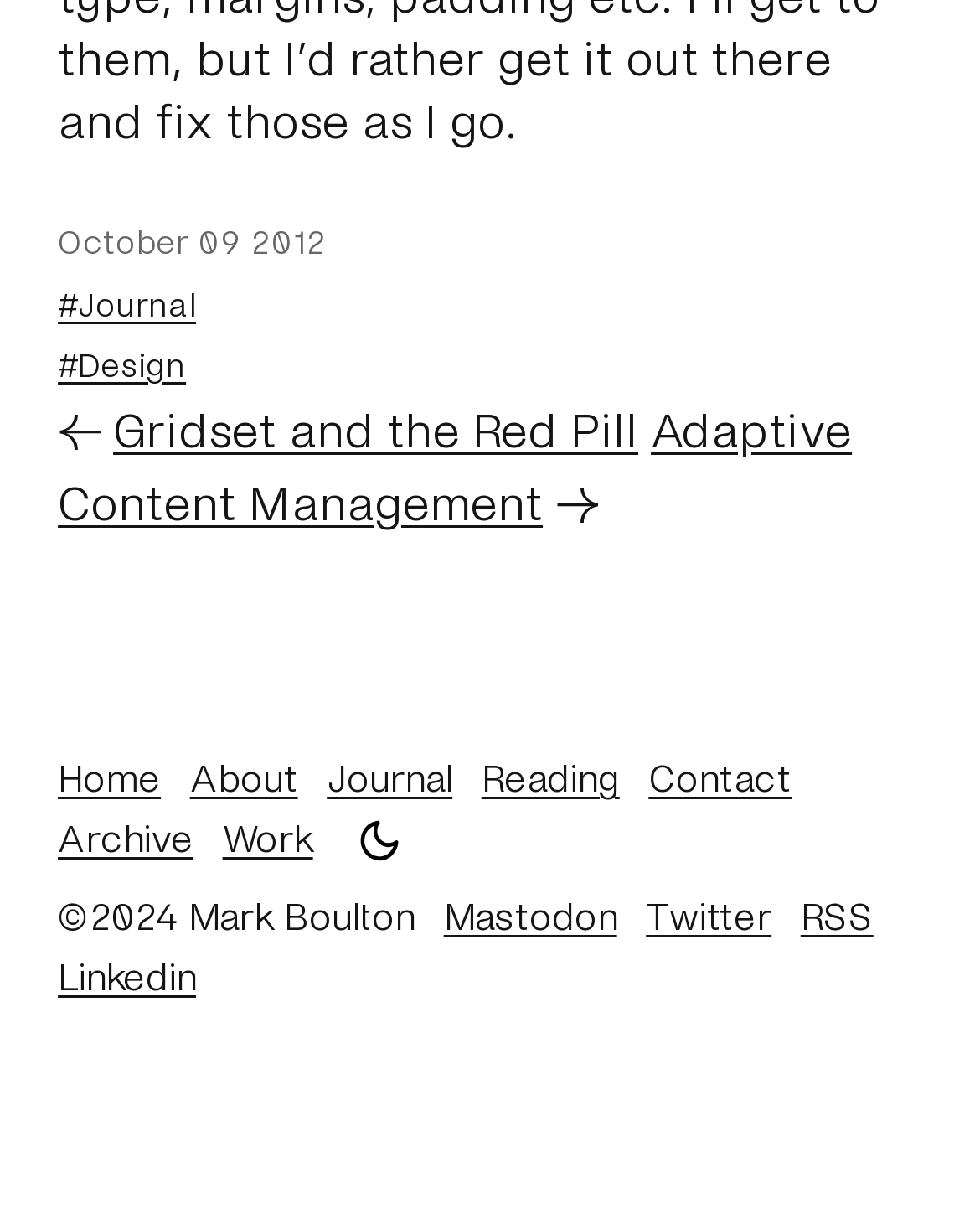What is the date mentioned at the top?
From the screenshot, provide a brief answer in one word or phrase.

October 09 2012